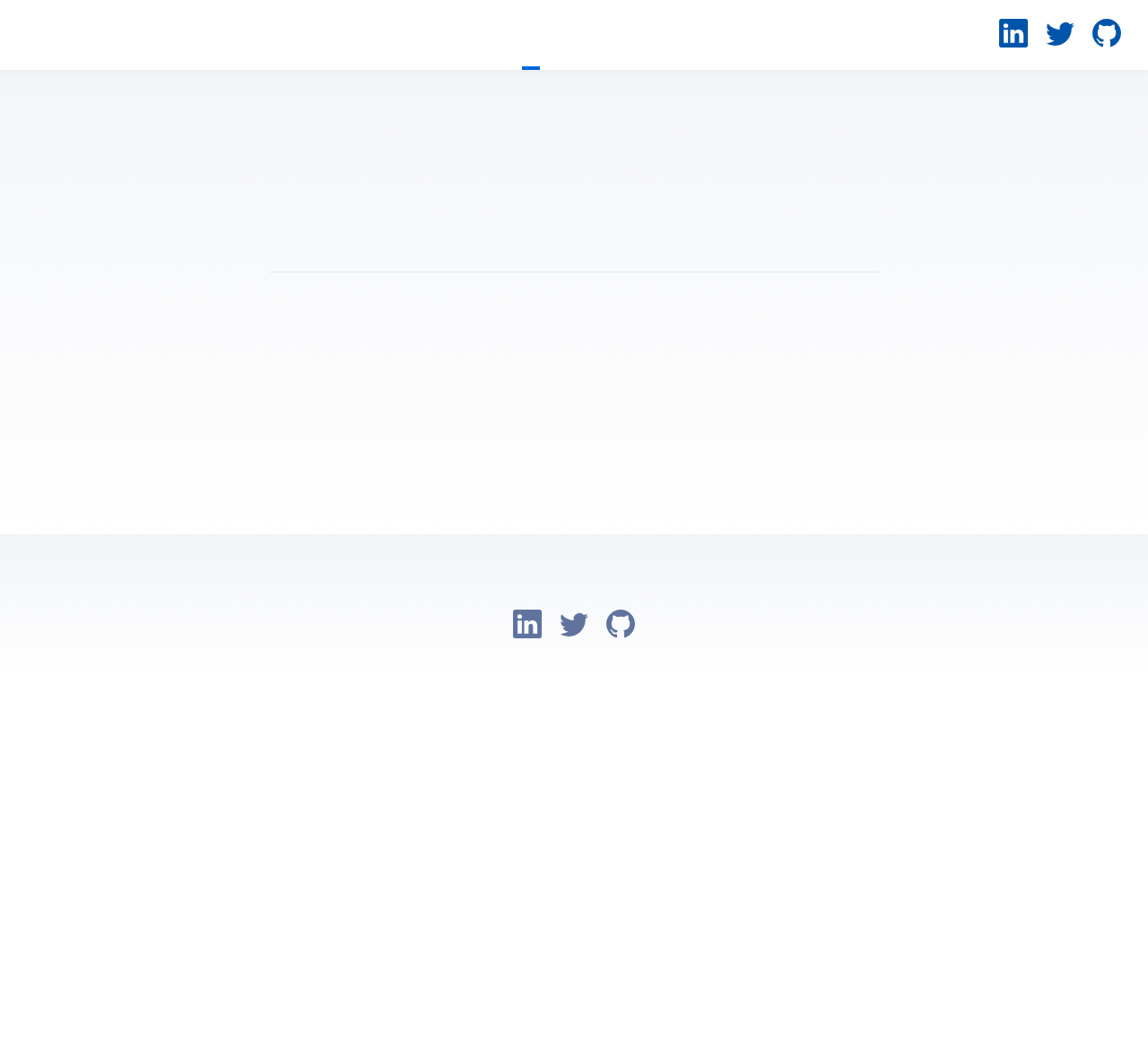How many links are in the footer section?
Carefully examine the image and provide a detailed answer to the question.

I counted the number of links in the footer section and found three links: 'Follow Tom on LinkedIn', 'Follow Tom on Twitter', and 'Go to Tom's GitHub profile'.